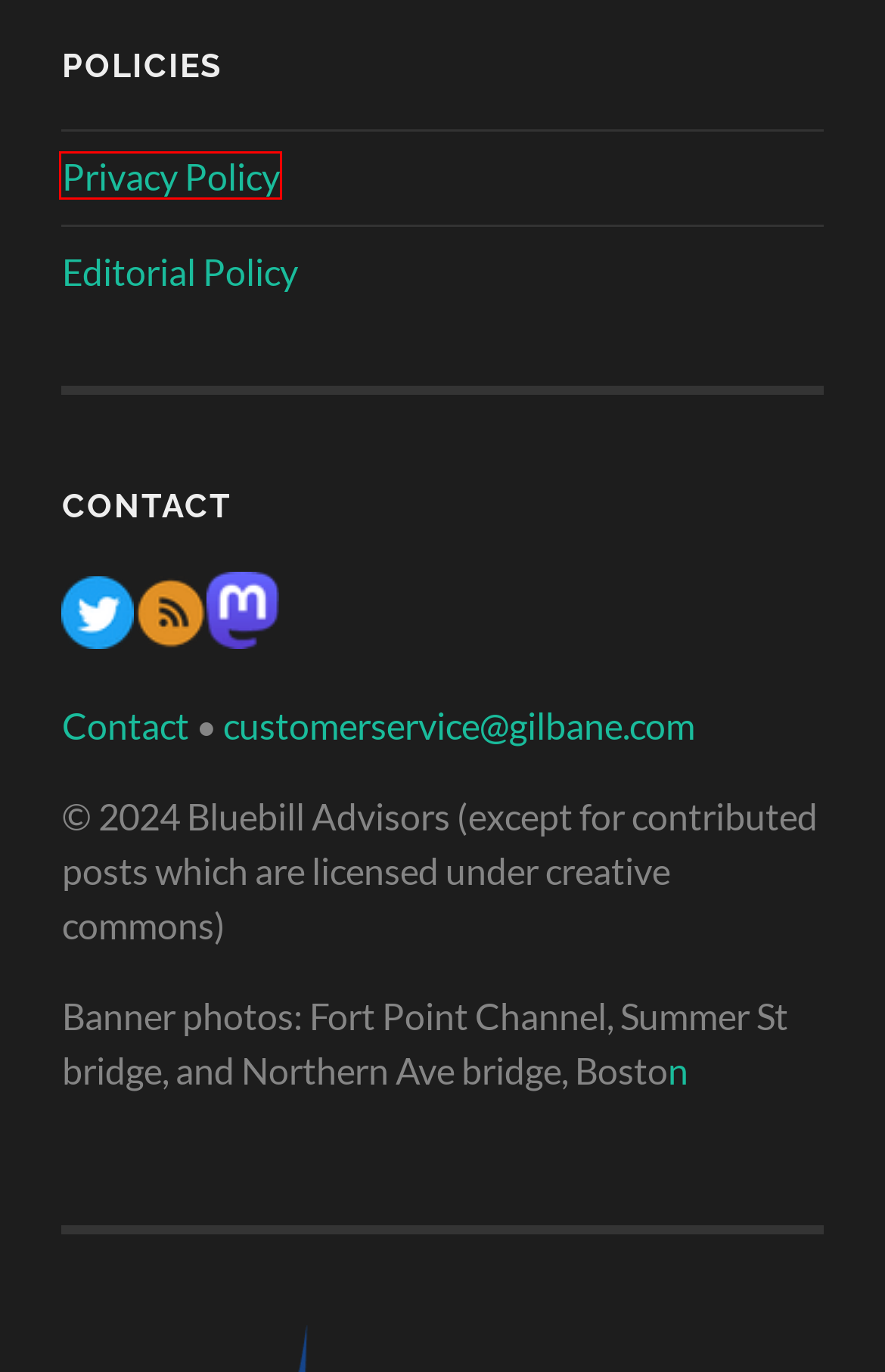Examine the screenshot of a webpage with a red bounding box around a specific UI element. Identify which webpage description best matches the new webpage that appears after clicking the element in the red bounding box. Here are the candidates:
A. Gilbane Archives
B. Editorial Policy
C. Bluebill Advisors - The Gilbane Advisor
D. Contact
E. The Gilbane Advisor
F. Privacy policy
G. What's new Gilbane Conference and Advisor
H. Databricks Announces Lakehouse Offering for Customers in the Media and Entertainment Industries

F